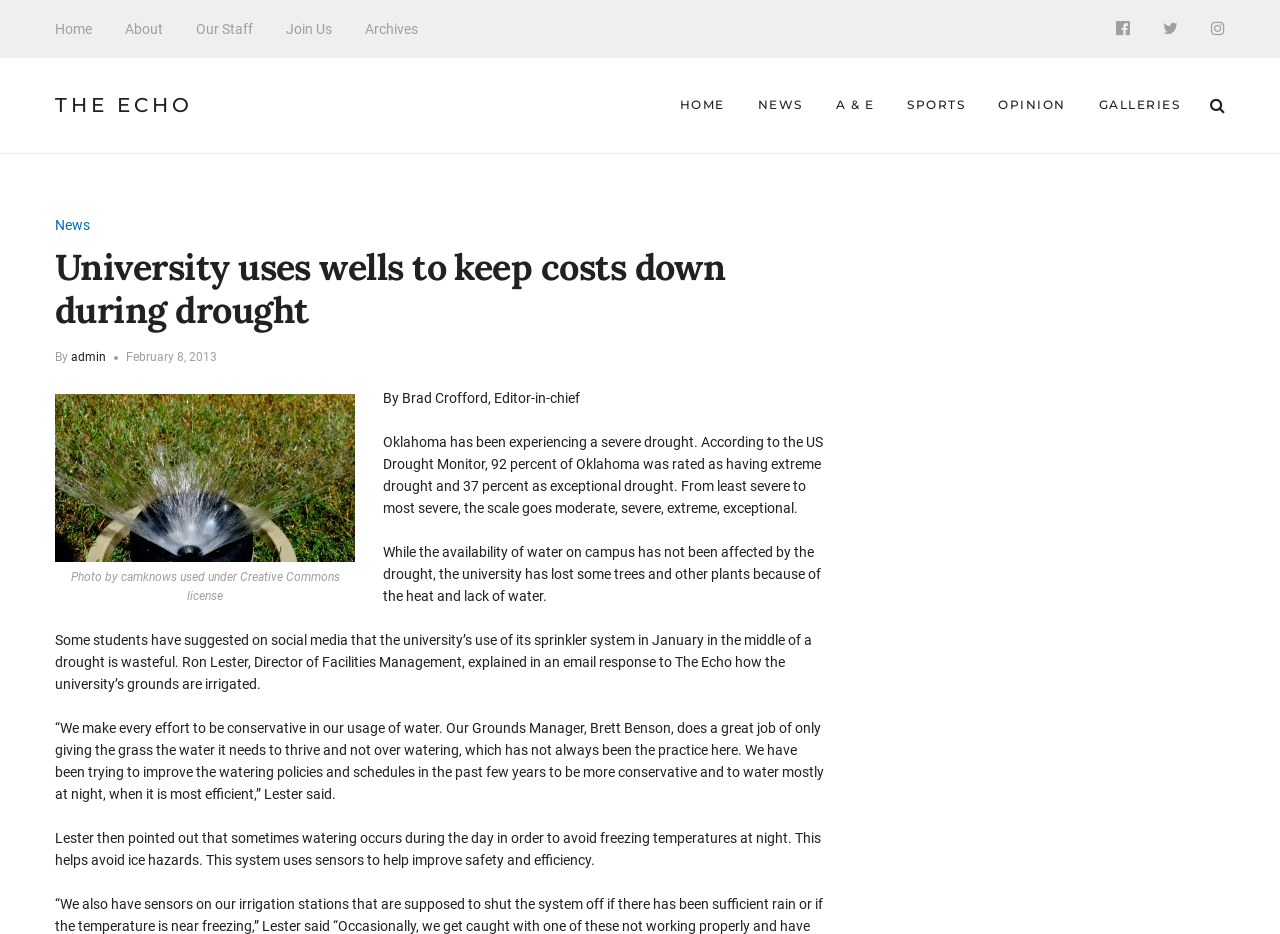Please locate the bounding box coordinates of the element that should be clicked to complete the given instruction: "Click the THE ECHO link".

[0.043, 0.1, 0.151, 0.126]